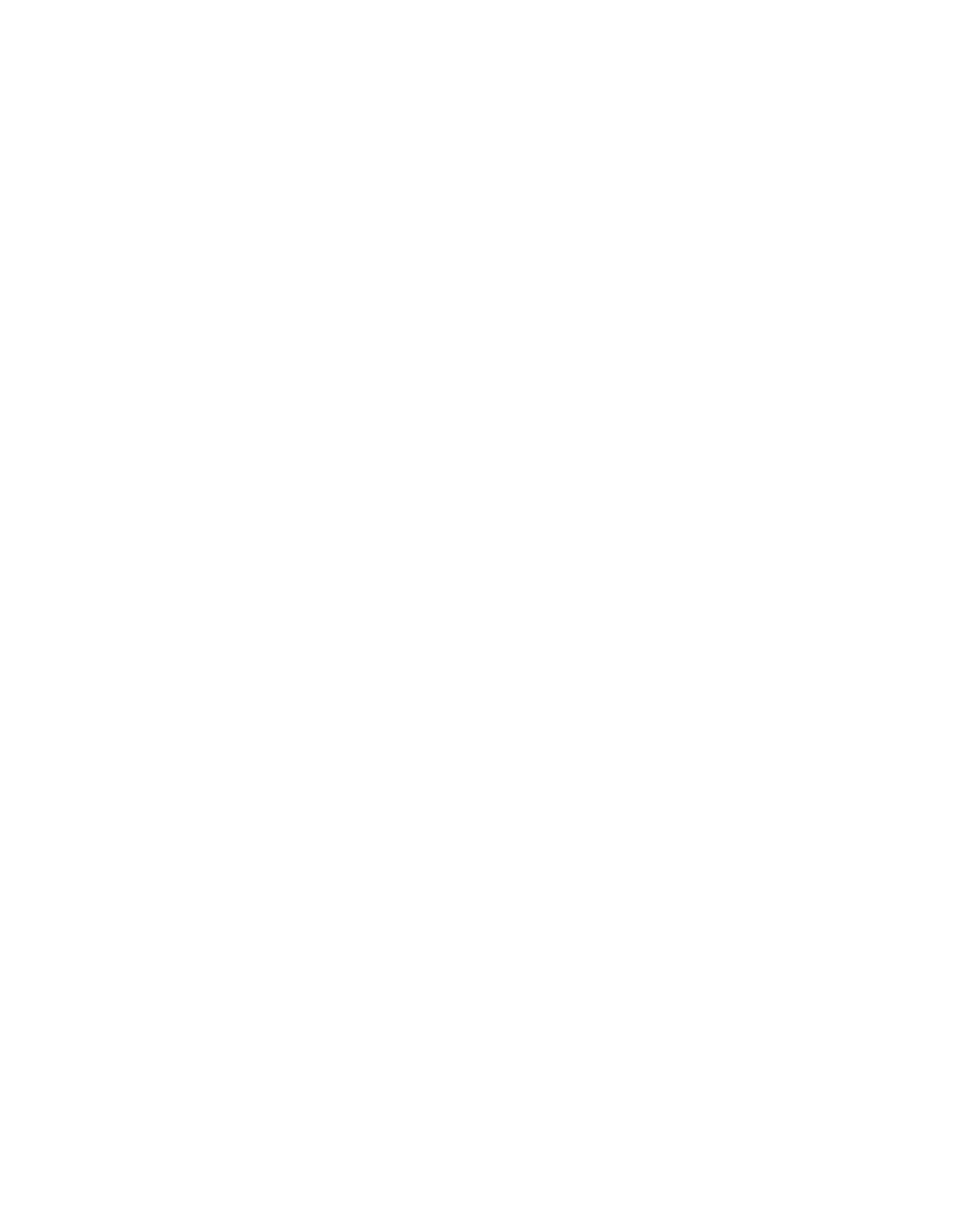How can individuals exercise their rights?
Please provide a comprehensive and detailed answer to the question.

To exercise their rights, individuals need to send a letter with a copy of their ID to DIMOLDURA IBÉRICA, S.L. at the provided address.